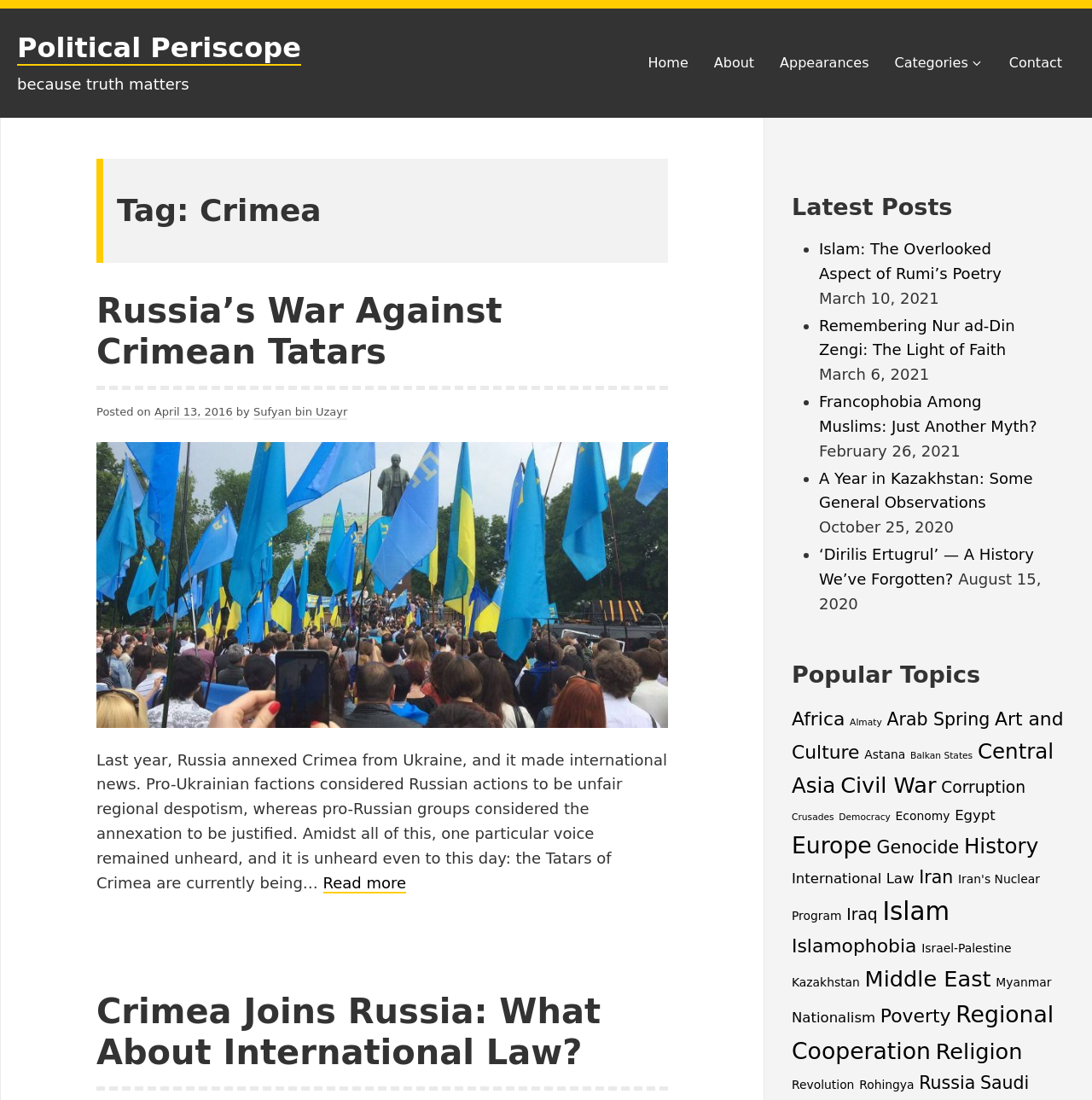Reply to the question with a single word or phrase:
What is the topic of the first article?

Russia's War Against Crimean Tatars